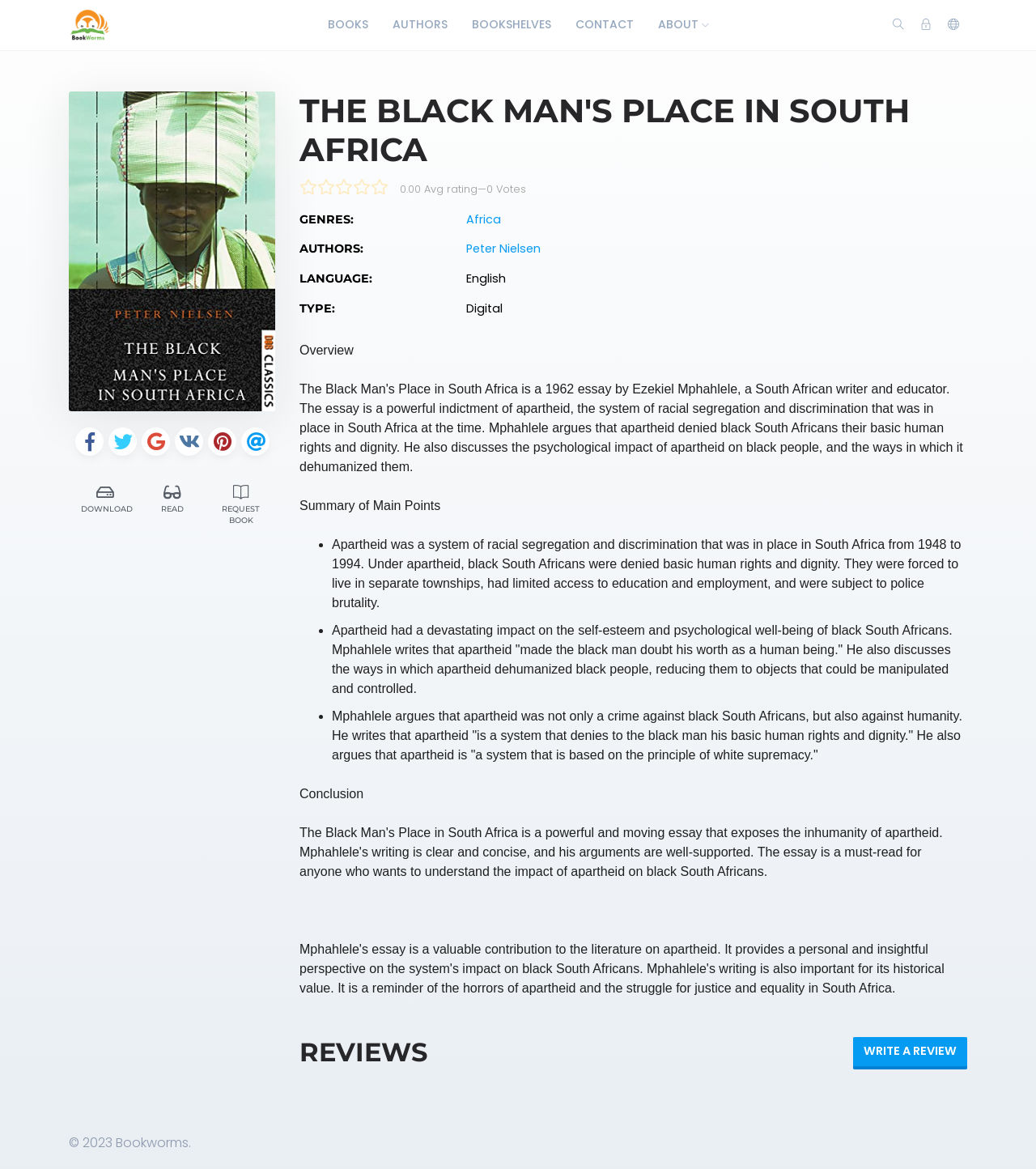Identify the bounding box for the element characterized by the following description: "Contact".

[0.543, 0.0, 0.623, 0.042]